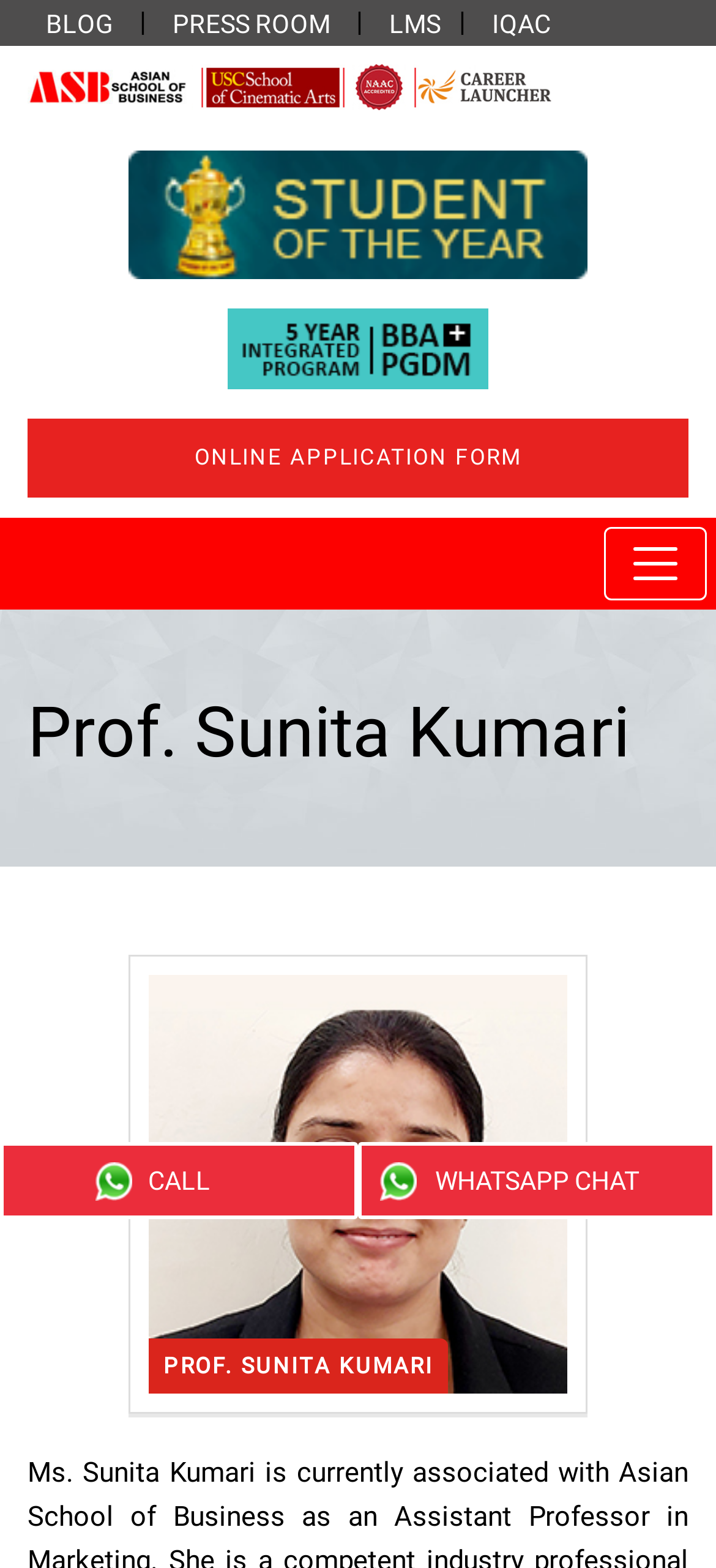Provide a one-word or short-phrase answer to the question:
How many images are on the page?

7